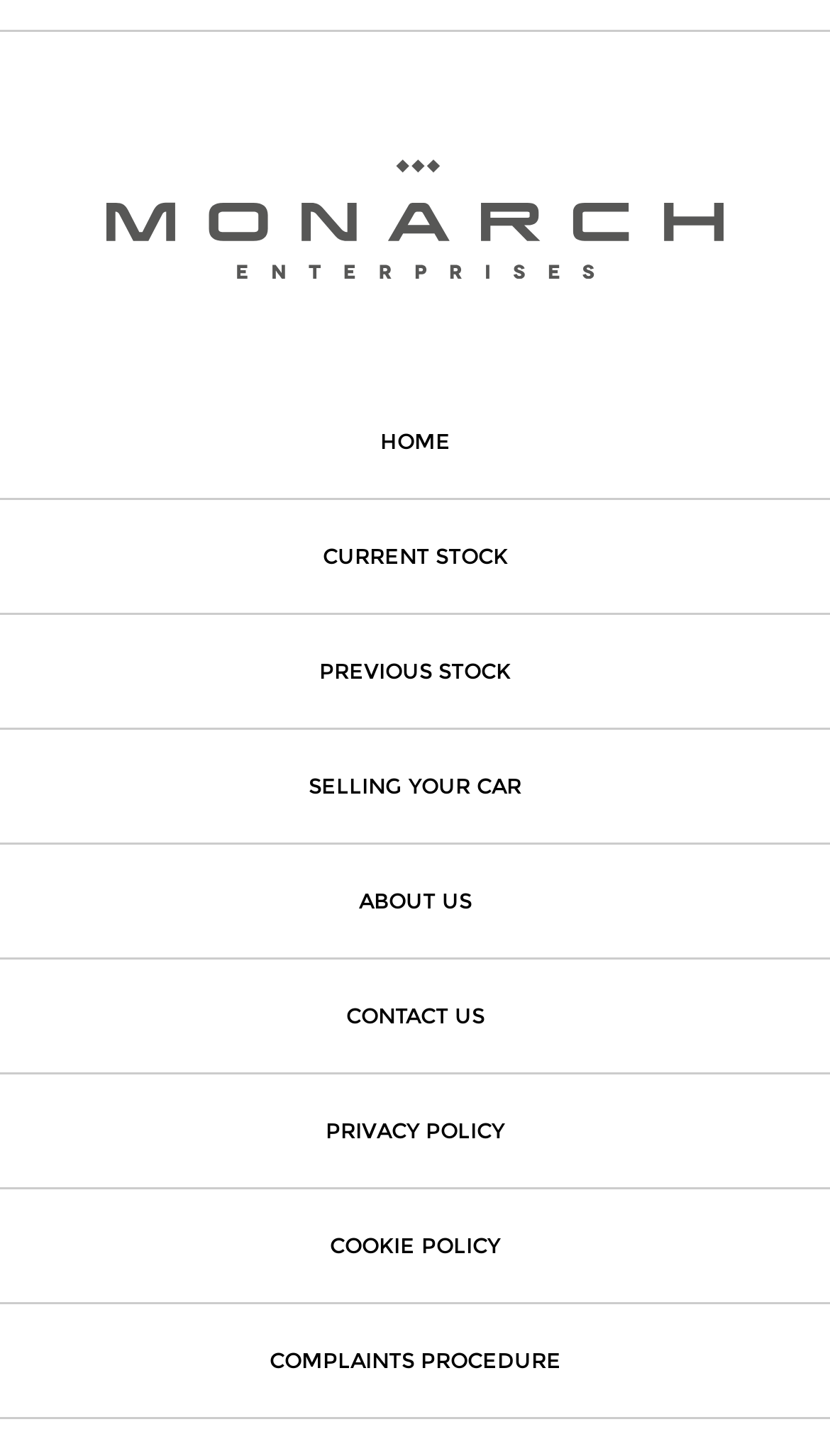What is the last navigation link?
Based on the visual details in the image, please answer the question thoroughly.

The last navigation link is located at the bottom of the navigation menu, and it is 'COMPLAINTS PROCEDURE'.